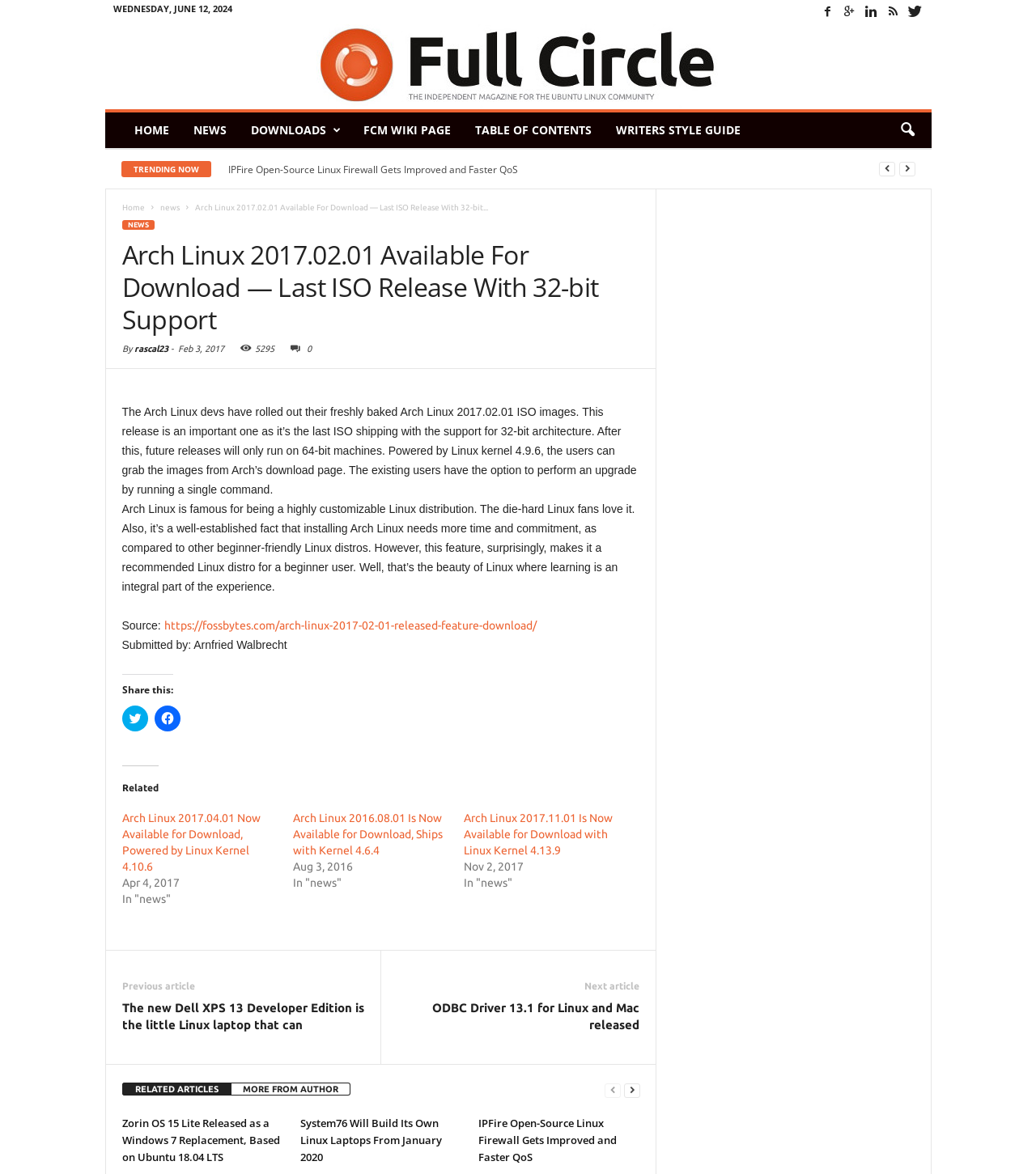Predict the bounding box of the UI element based on this description: "Table of Contents".

[0.446, 0.096, 0.582, 0.126]